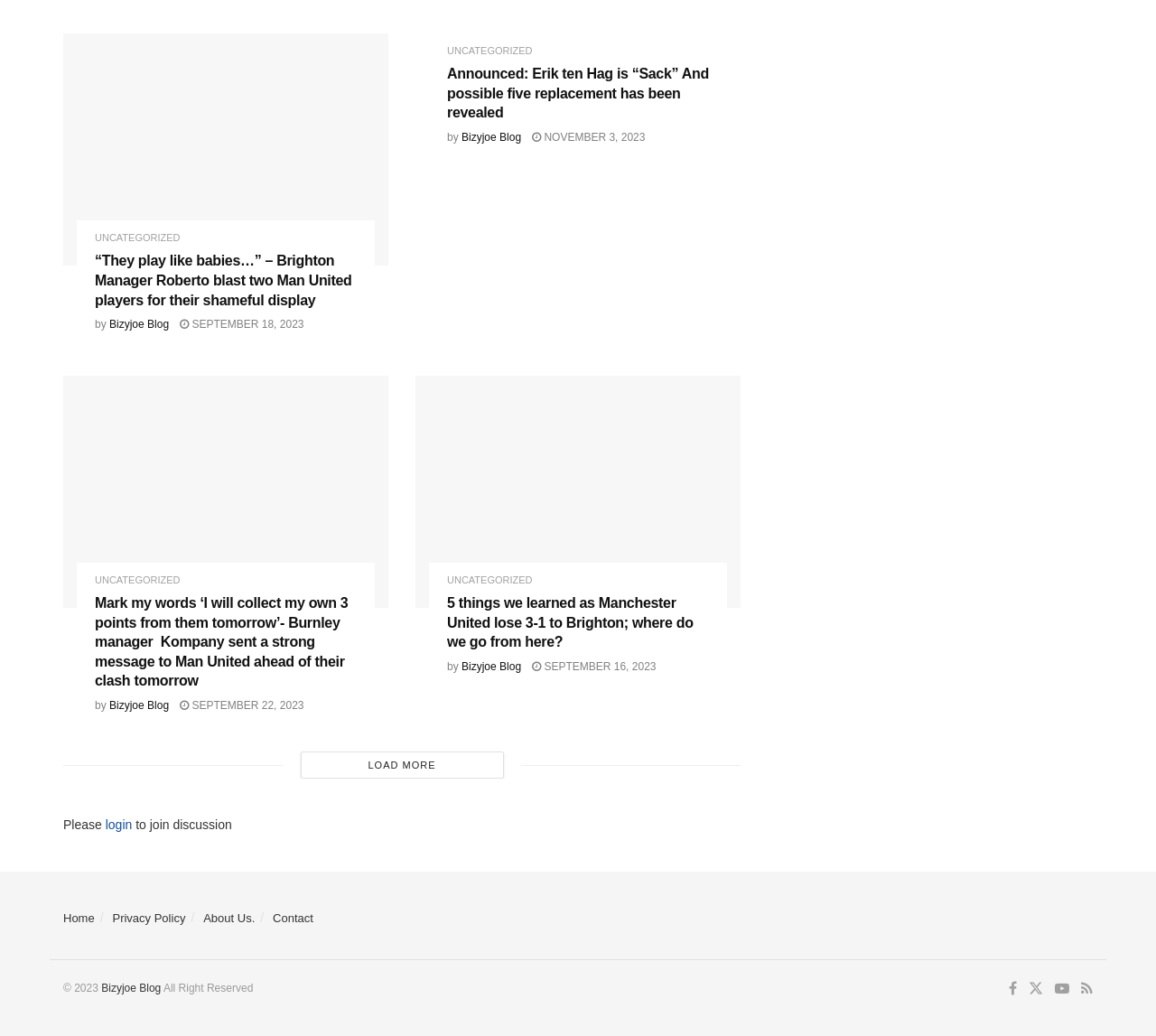Kindly respond to the following question with a single word or a brief phrase: 
What are the main sections of the webpage?

Articles and links